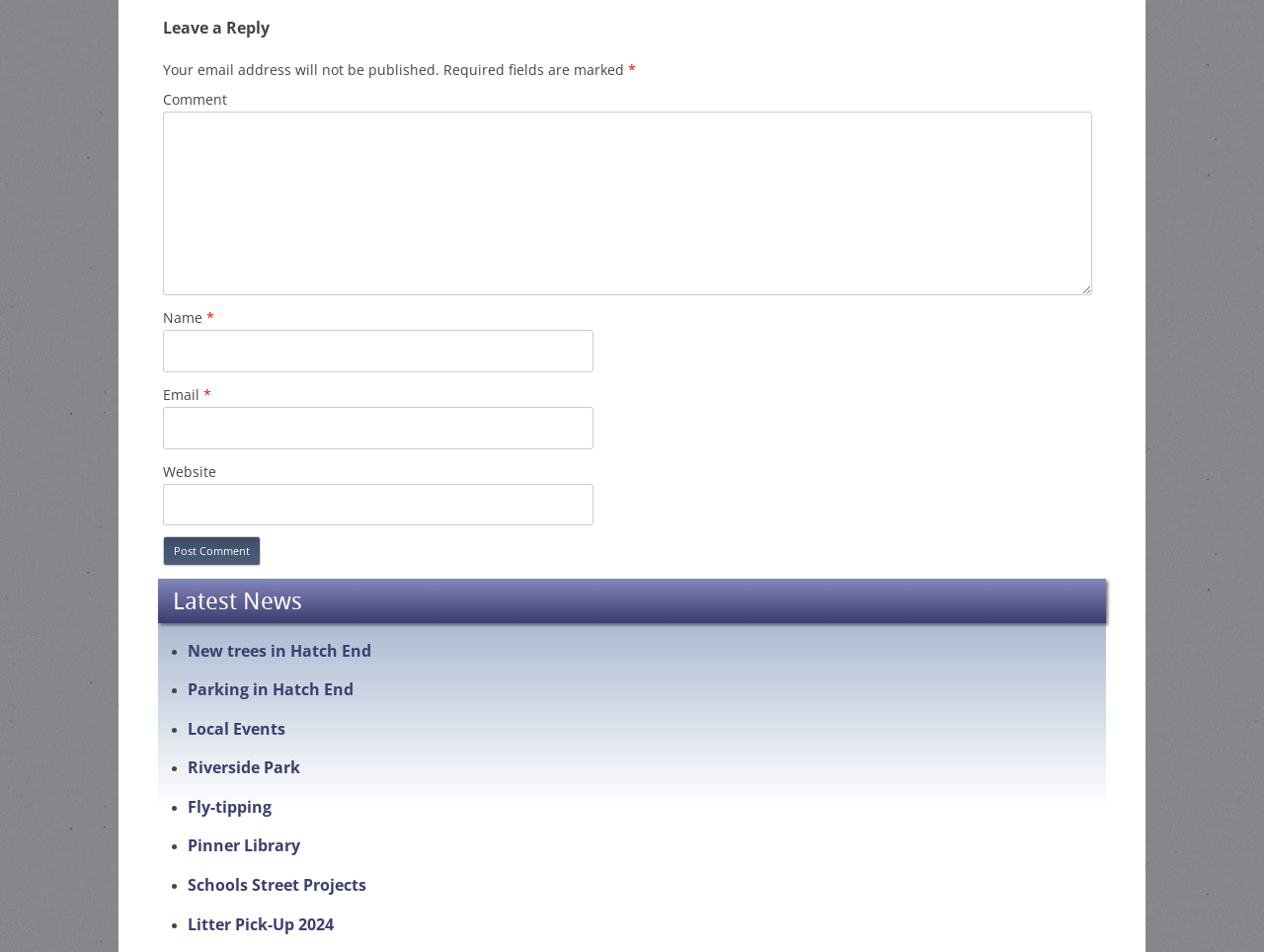What is the purpose of the 'Leave a Reply' section?
Provide a one-word or short-phrase answer based on the image.

To comment on an article